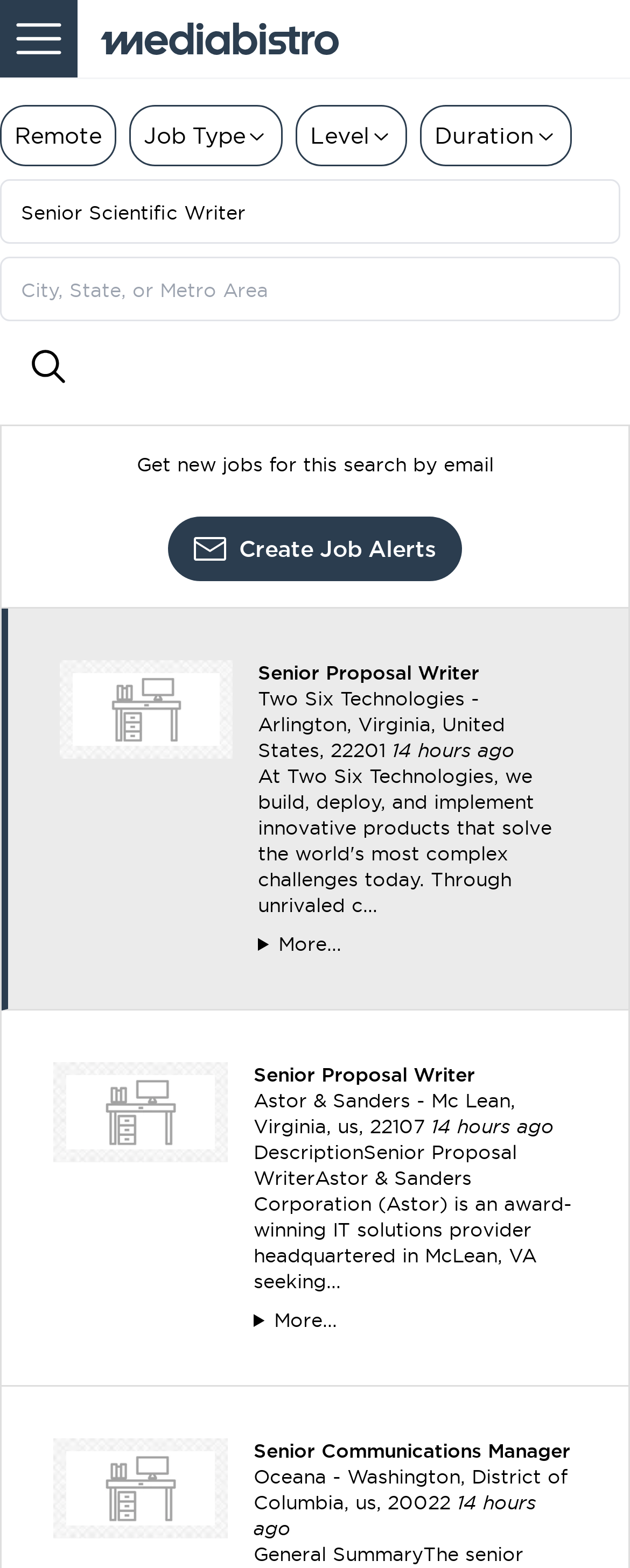Specify the bounding box coordinates of the element's region that should be clicked to achieve the following instruction: "View Senior Proposal Writer job details". The bounding box coordinates consist of four float numbers between 0 and 1, in the format [left, top, right, bottom].

[0.409, 0.421, 0.761, 0.438]